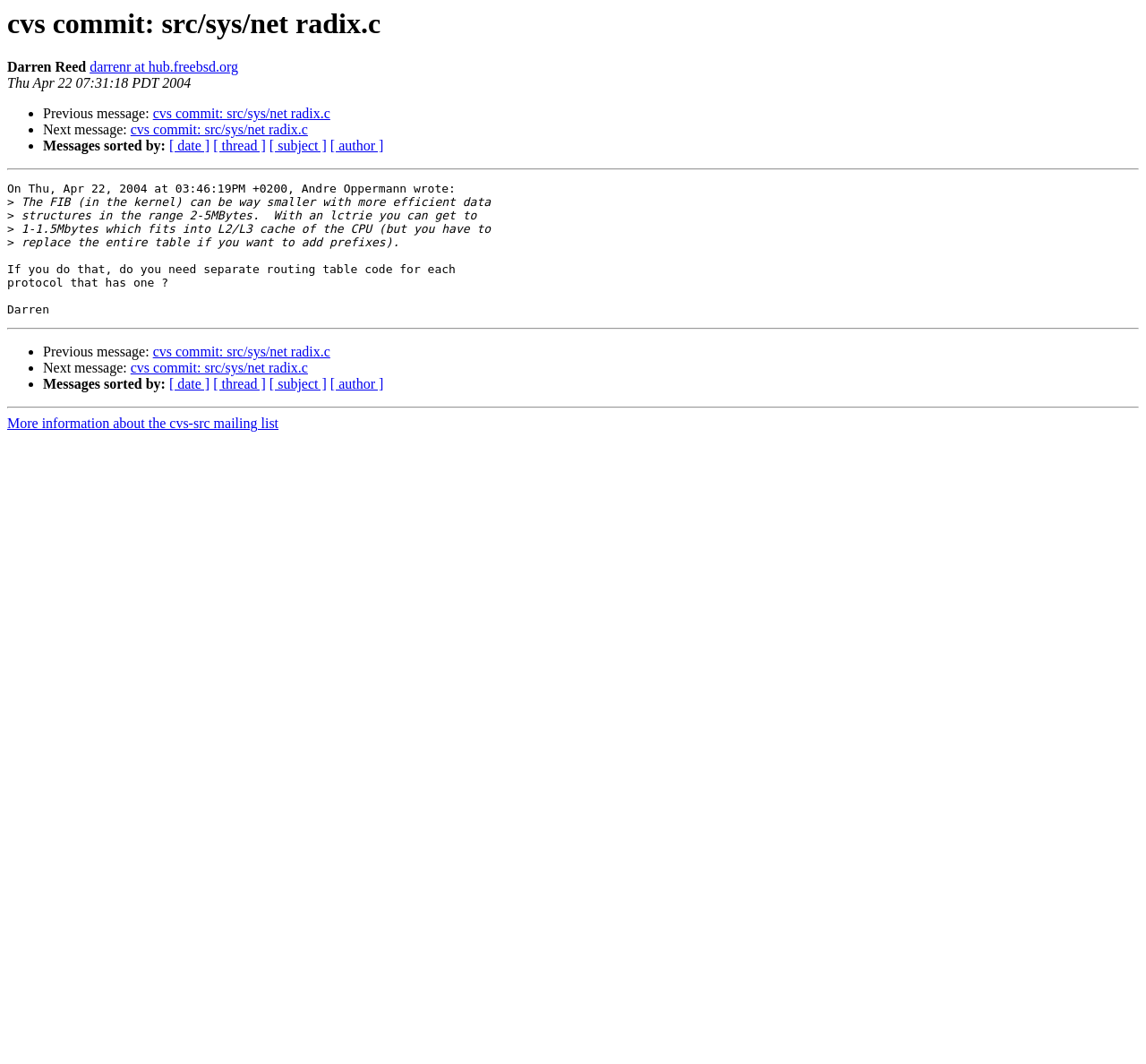What is the date of the message?
Look at the image and respond to the question as thoroughly as possible.

I found the date of the message by looking at the StaticText element with the text 'Thu Apr 22 07:31:18 PDT 2004' at coordinates [0.006, 0.071, 0.167, 0.085]. This element is located near the top of the page, indicating that it is likely to be the date of the message.